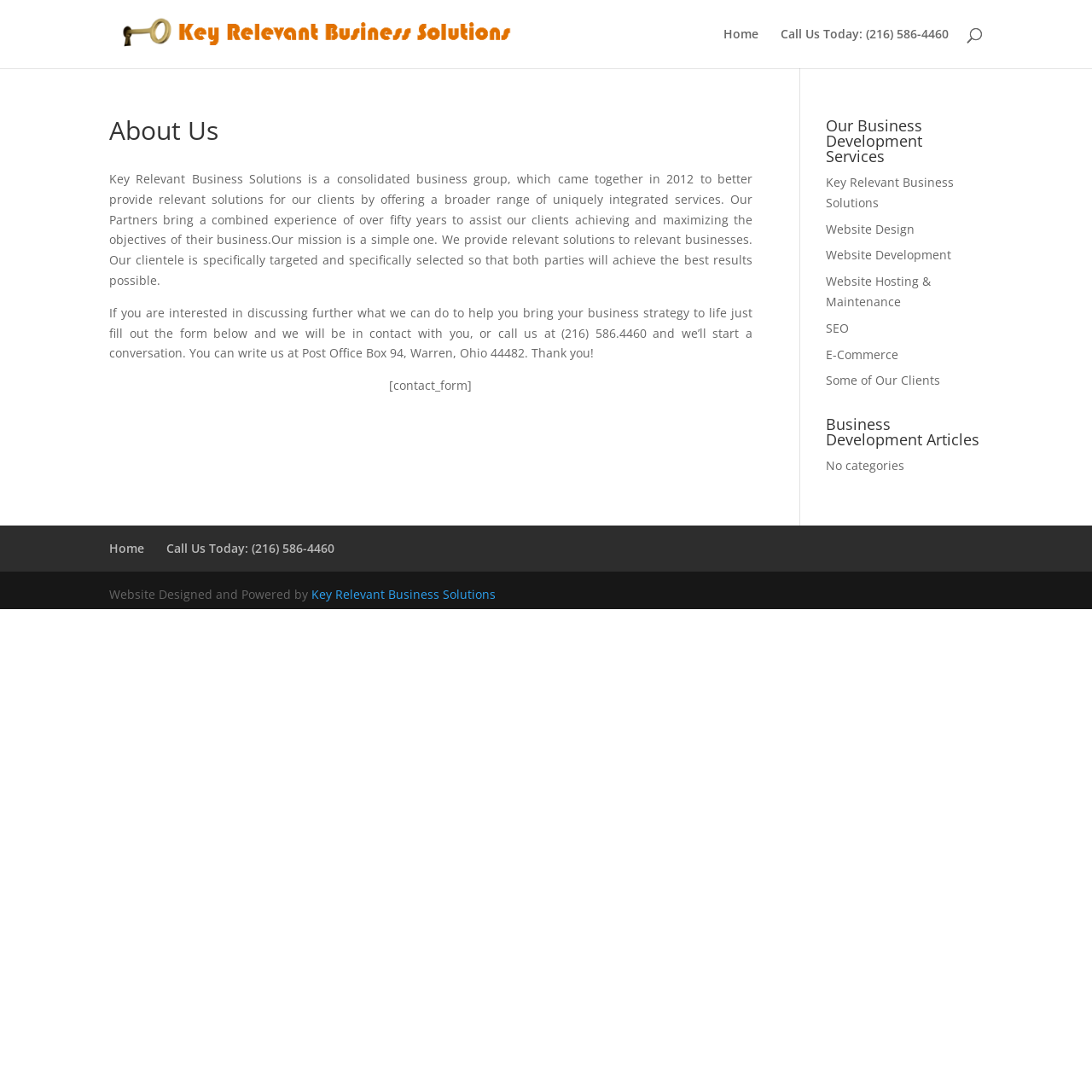Using the image as a reference, answer the following question in as much detail as possible:
What is the company's phone number?

I found the phone number by looking at the link element with the text 'Call Us Today: (216) 586-4460' which is located at the top right corner of the webpage.